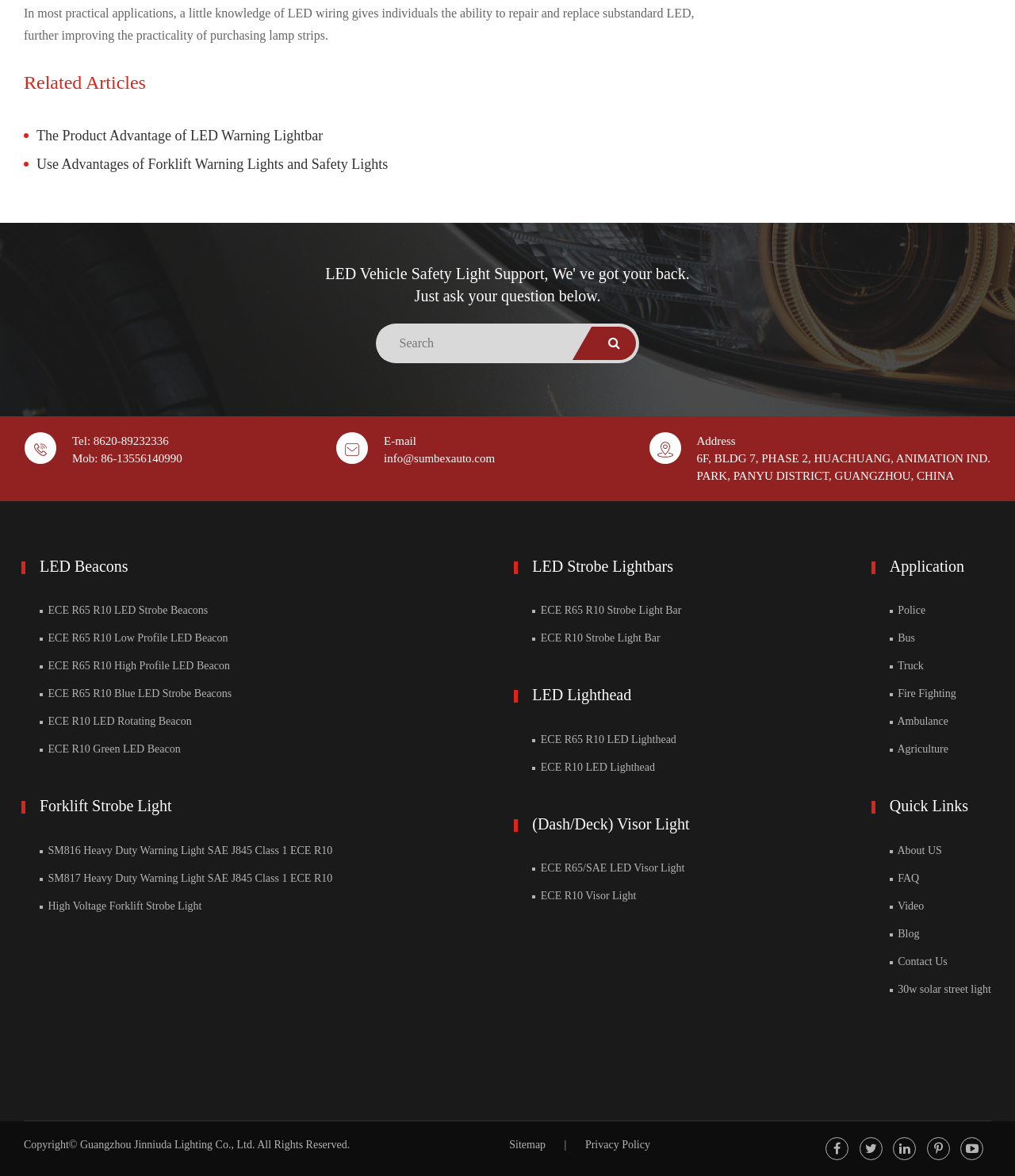Locate the bounding box coordinates of the element to click to perform the following action: 'Learn about LED Beacons'. The coordinates should be given as four float values between 0 and 1, in the form of [left, top, right, bottom].

[0.039, 0.474, 0.126, 0.489]